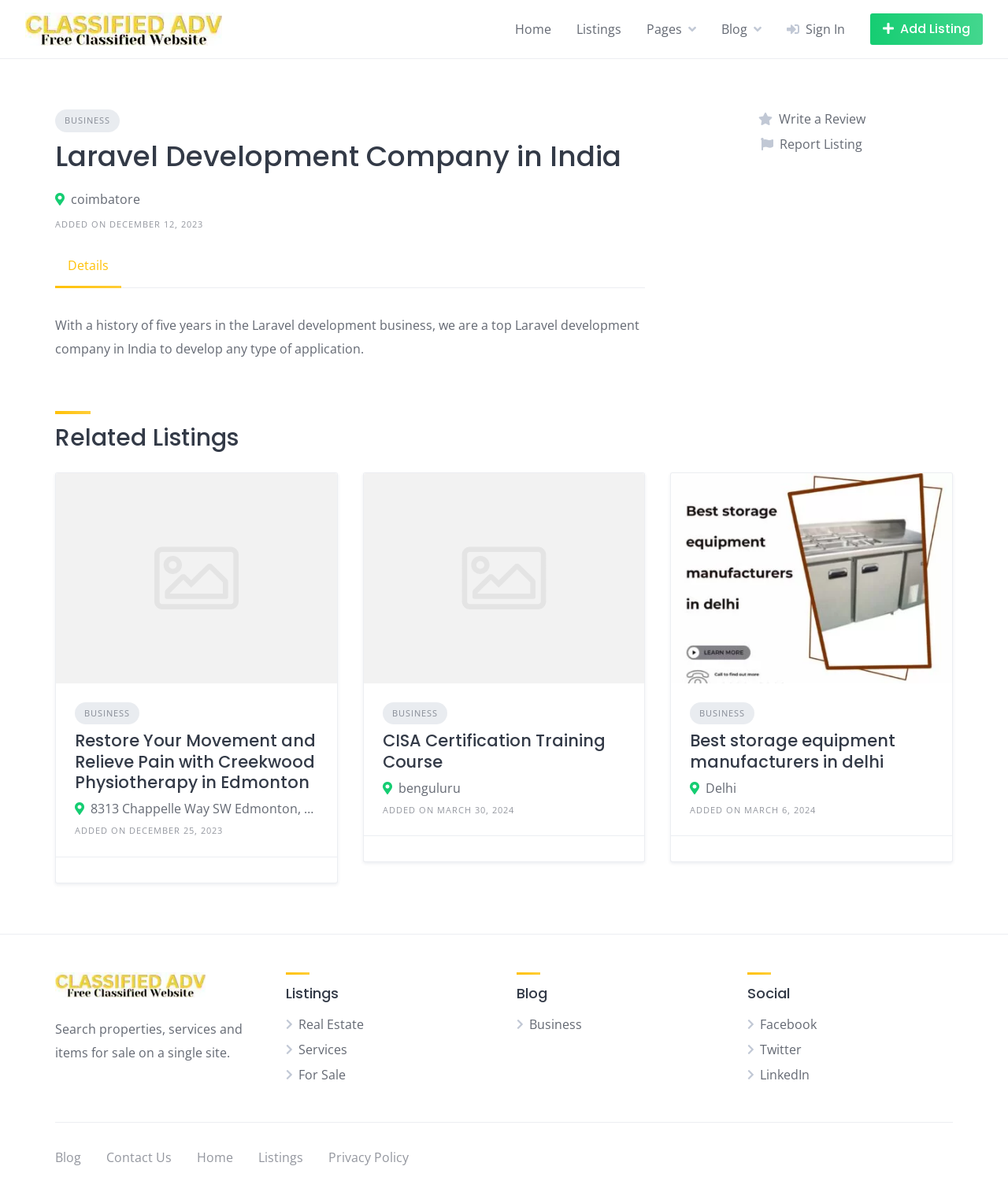Kindly determine the bounding box coordinates for the clickable area to achieve the given instruction: "Click on the 'Add Listing' button".

[0.863, 0.011, 0.975, 0.038]